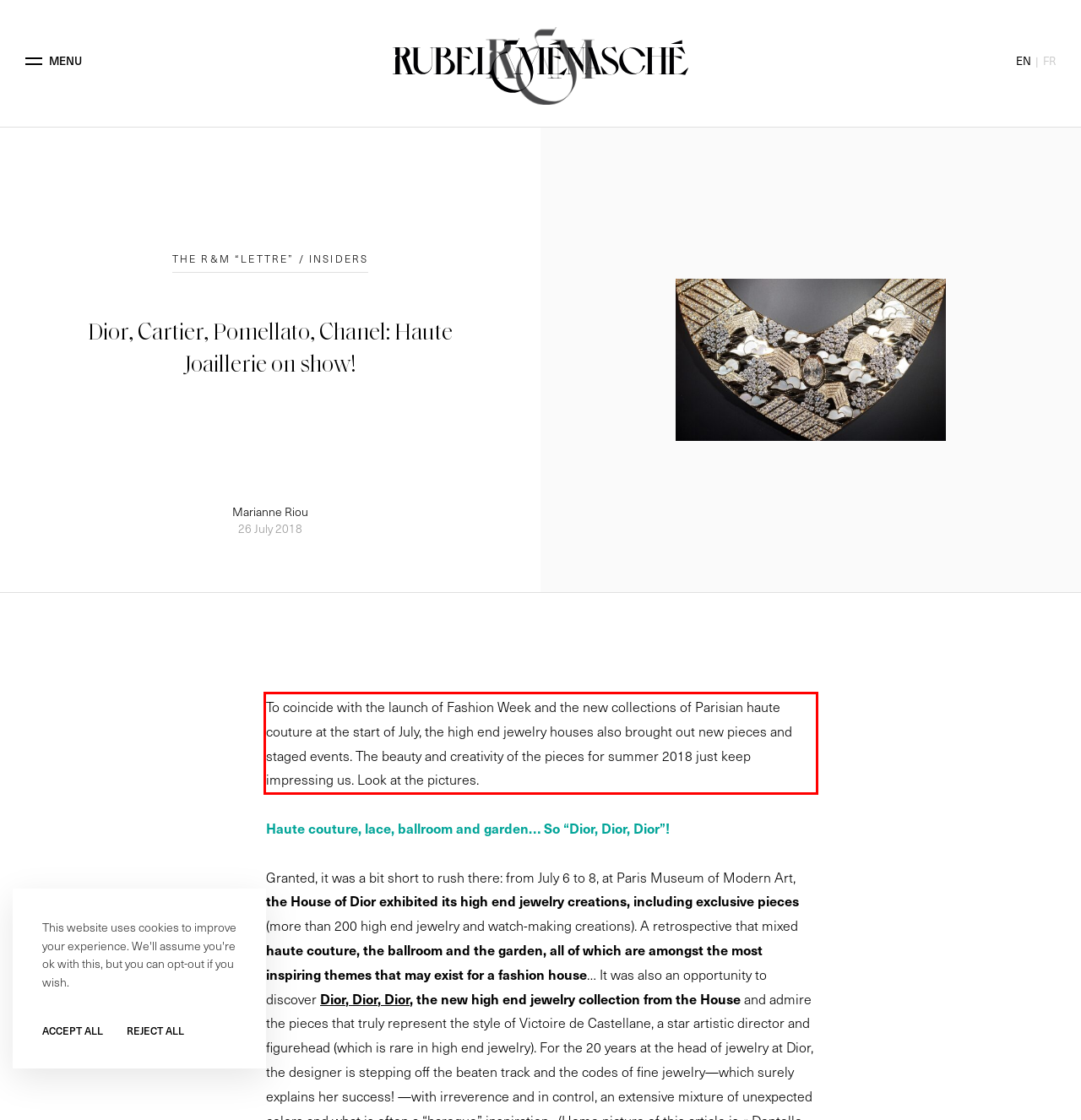You have a webpage screenshot with a red rectangle surrounding a UI element. Extract the text content from within this red bounding box.

To coincide with the launch of Fashion Week and the new collections of Parisian haute couture at the start of July, the high end jewelry houses also brought out new pieces and staged events. The beauty and creativity of the pieces for summer 2018 just keep impressing us. Look at the pictures.